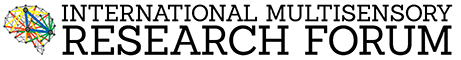Offer an in-depth caption for the image presented.

The image depicts the logo of the **International Multisensory Research Forum (IMRF)**. The design features a stylized brain graphic integrated with vibrant, multi-colored lines representing various sensory networks and pathways. The text "INTERNATIONAL MULTISENSORY" is prominently displayed above the words "RESEARCH FORUM," emphasizing the forum's focus on the interdisciplinary study of multisensory integration and perception. This logo encapsulates the essence of the IMRF's mission to advance research and knowledge in the field of multisensory processing and its implications across various domains.